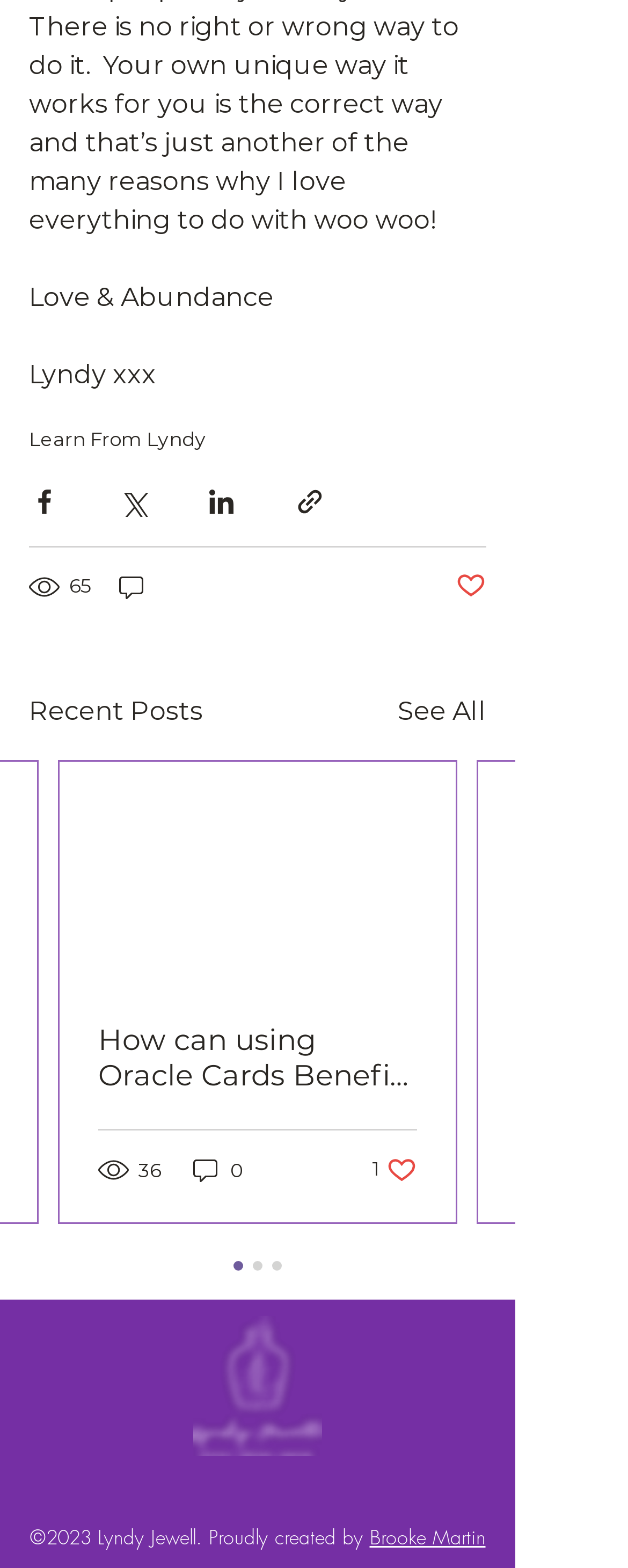What is the name of the author?
Please provide a detailed and thorough answer to the question.

The author's name is mentioned in the top section of the webpage, where it says 'Love & Abundance' and 'Lyndy xxx'. This suggests that Lyndy is the author of the content on this webpage.